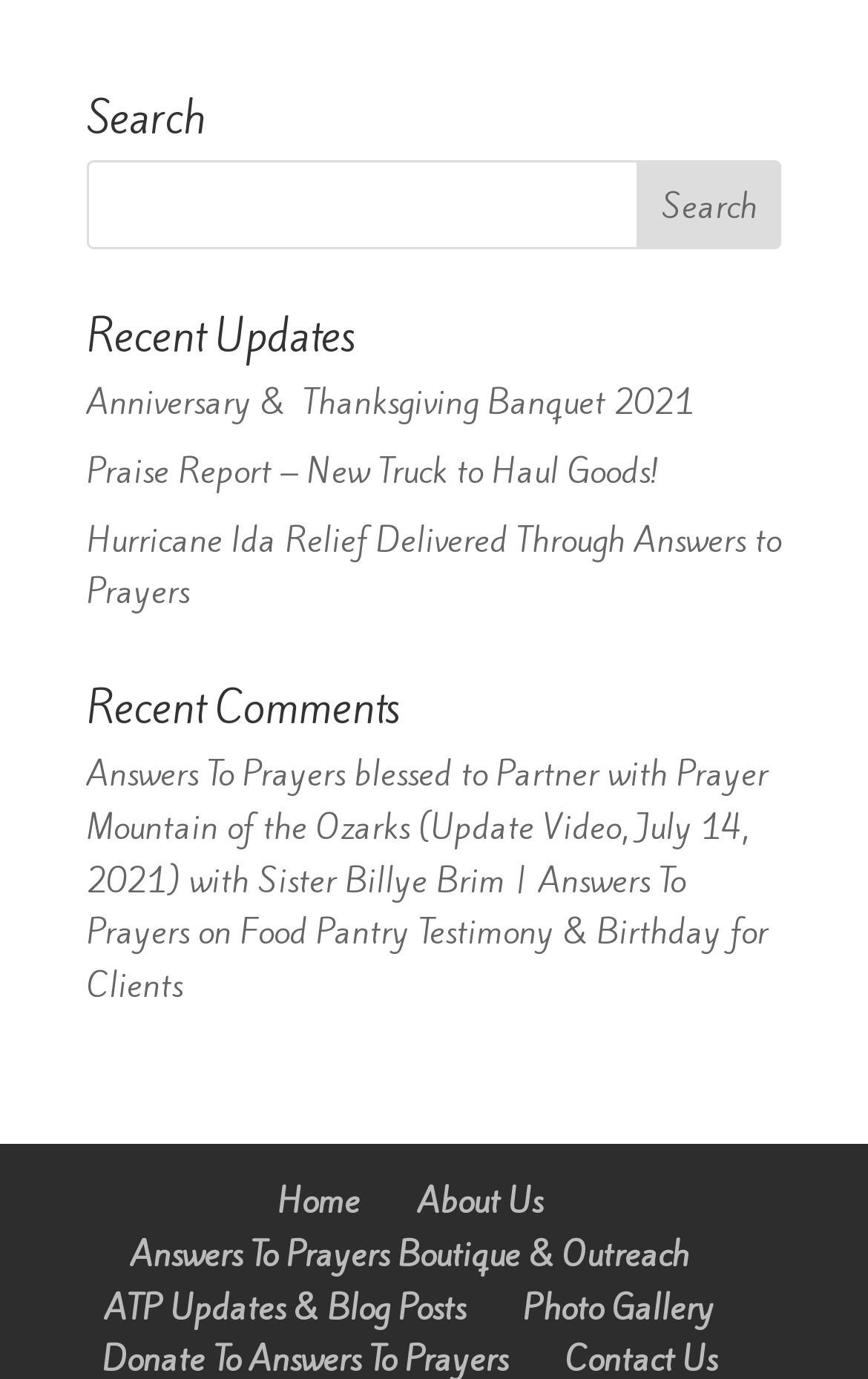Provide the bounding box coordinates of the area you need to click to execute the following instruction: "Go to Home page".

[0.319, 0.855, 0.414, 0.888]